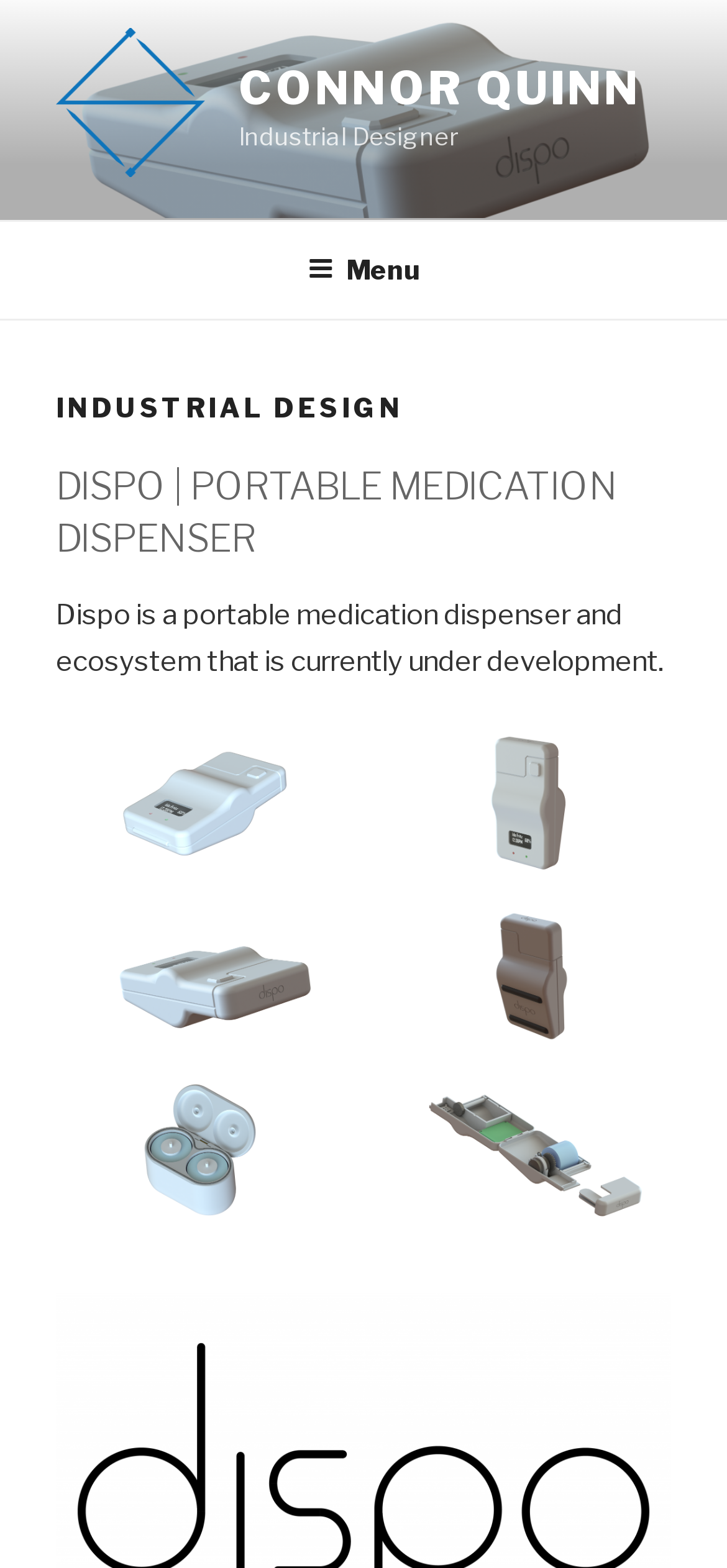What is the current development status of Dispo?
Can you provide a detailed and comprehensive answer to the question?

The StaticText element 'Dispo is a portable medication dispenser and ecosystem that is currently under development.' indicates that Dispo is currently under development.